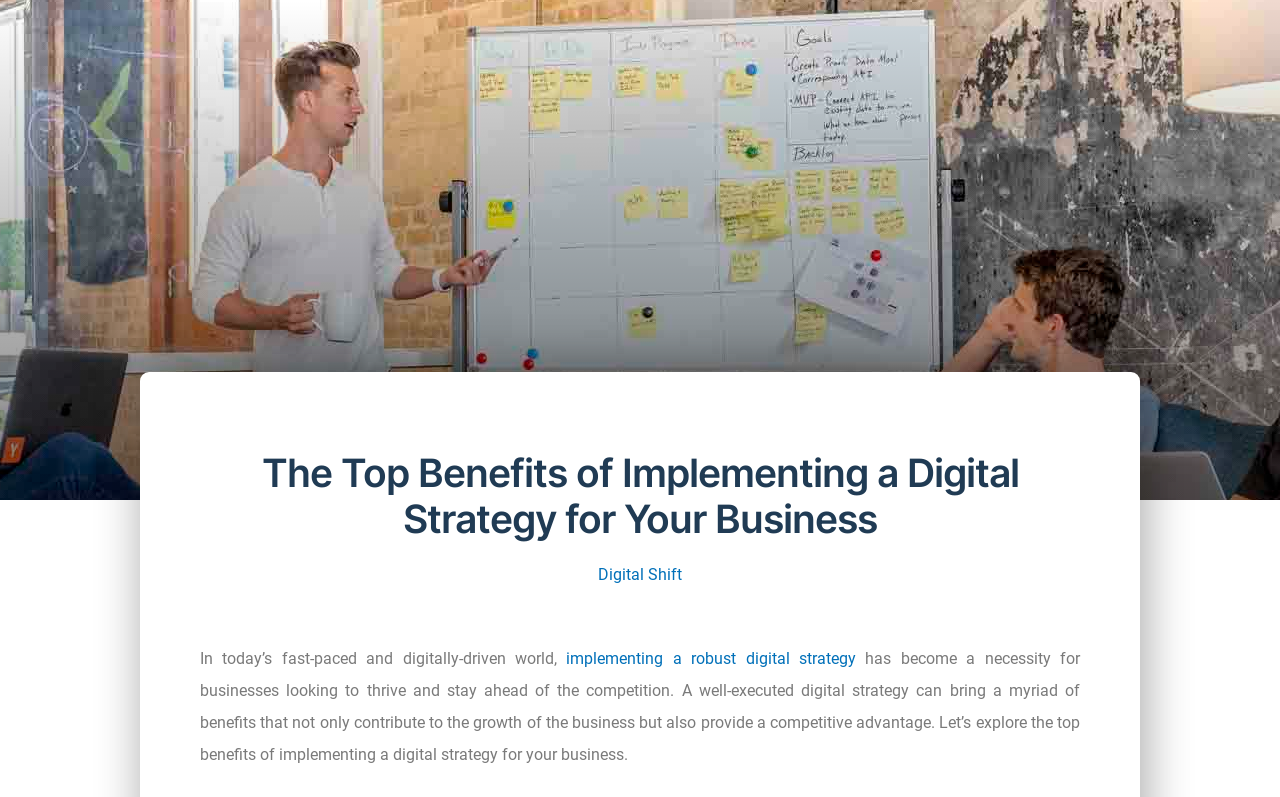Provide the bounding box coordinates of the HTML element described by the text: "Electronics". The coordinates should be in the format [left, top, right, bottom] with values between 0 and 1.

None